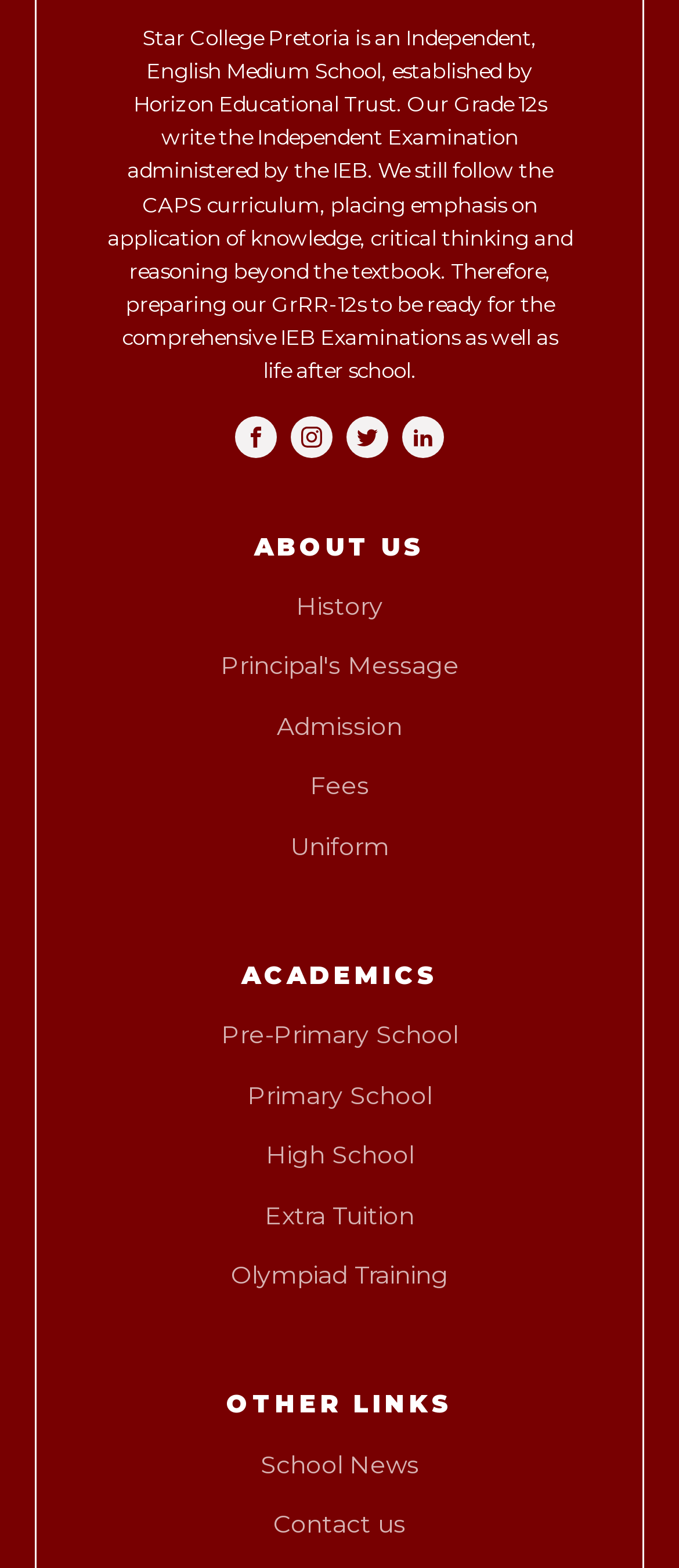Please study the image and answer the question comprehensively:
What type of school is Star College Pretoria?

Based on the StaticText element with the OCR text 'Star College Pretoria is an Independent, English Medium School, established by Horizon Educational Trust.', we can determine that Star College Pretoria is an Independent, English Medium School.